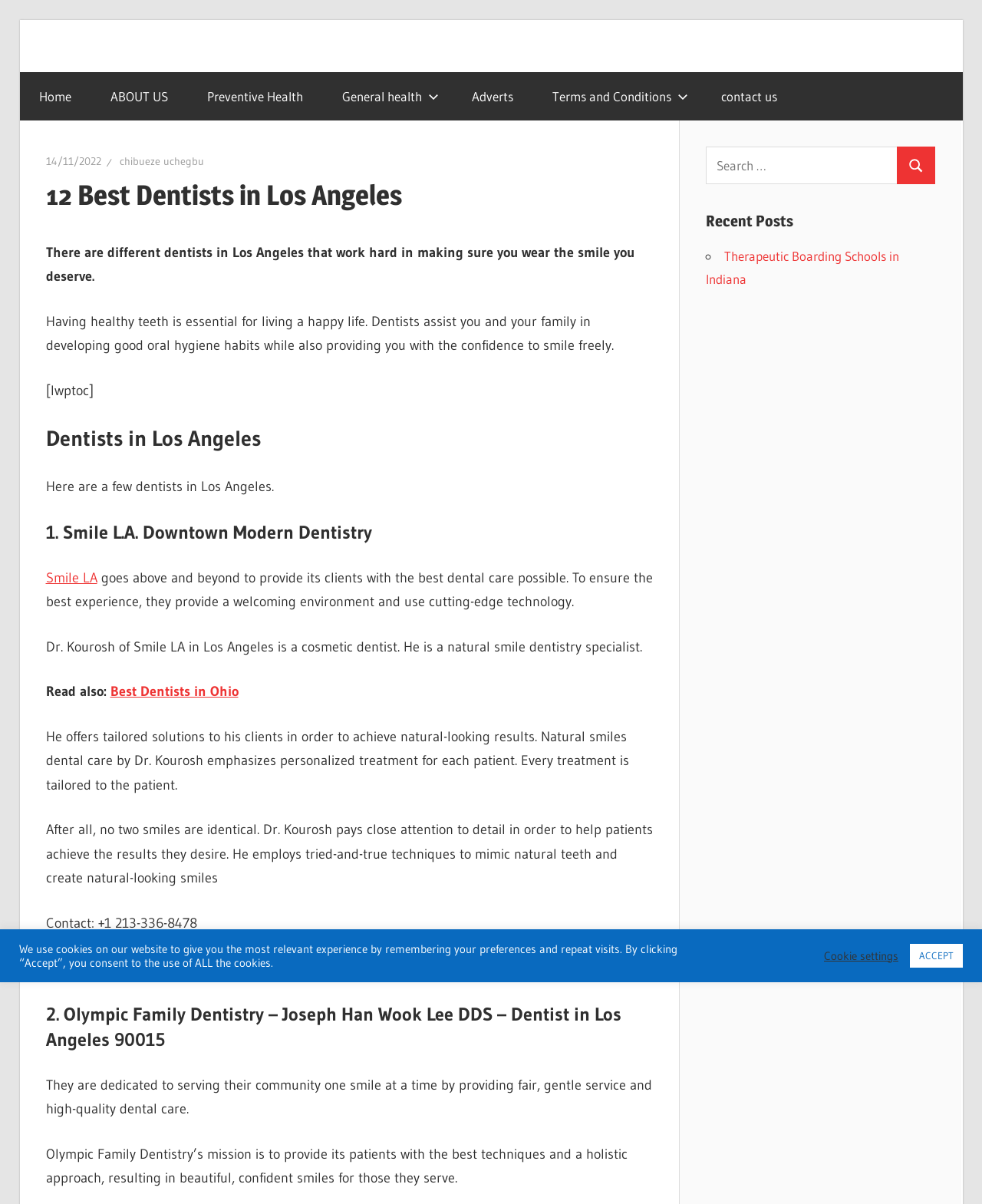What is the name of the first dentist mentioned?
Please ensure your answer is as detailed and informative as possible.

The first dentist mentioned on the webpage is Smile LA, which is a dental care provider that goes above and beyond to provide its clients with the best dental care possible, using cutting-edge technology and providing a welcoming environment.